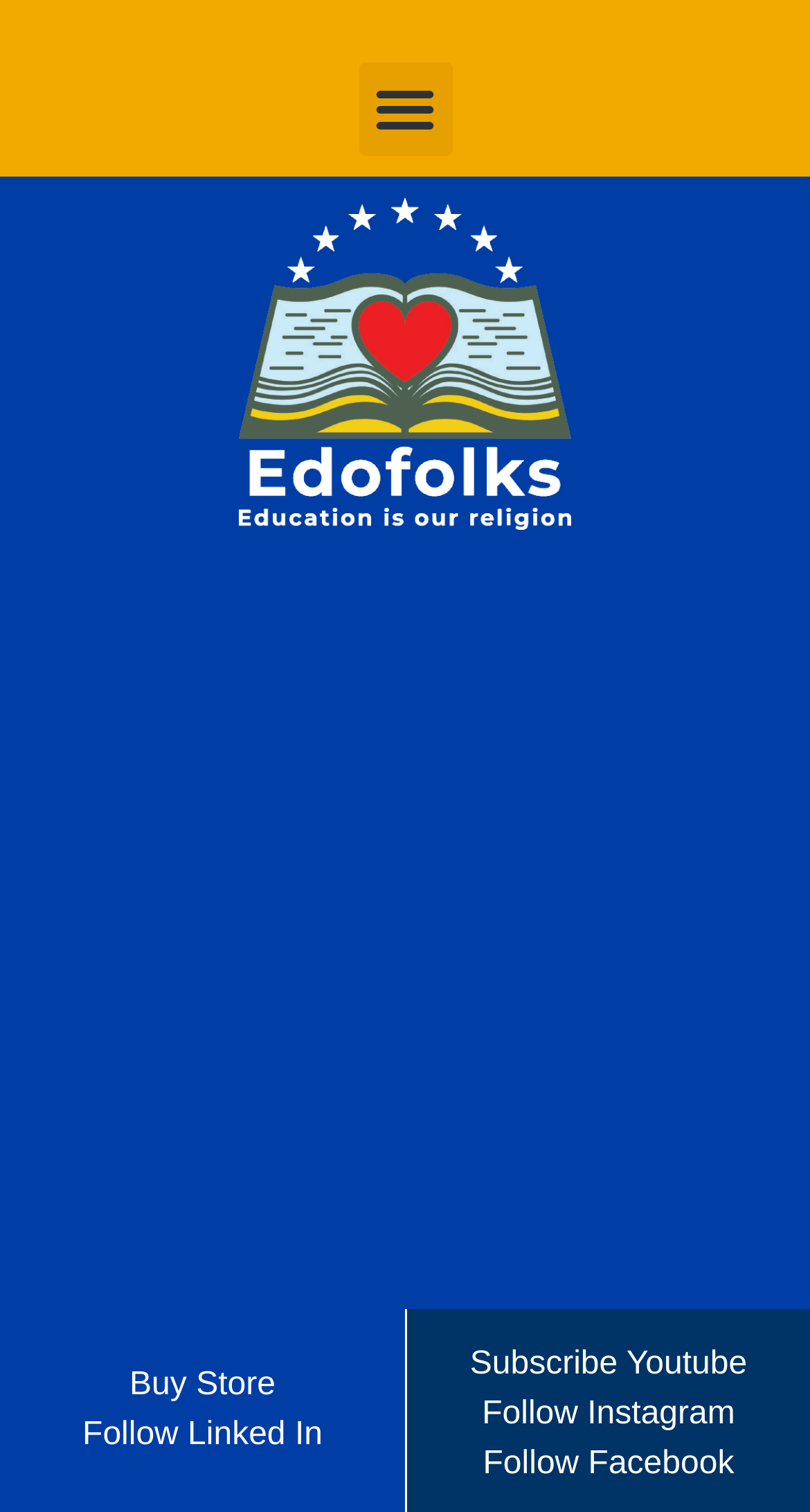Find the bounding box coordinates corresponding to the UI element with the description: "Follow Linked In". The coordinates should be formatted as [left, top, right, bottom], with values as floats between 0 and 1.

[0.102, 0.933, 0.398, 0.999]